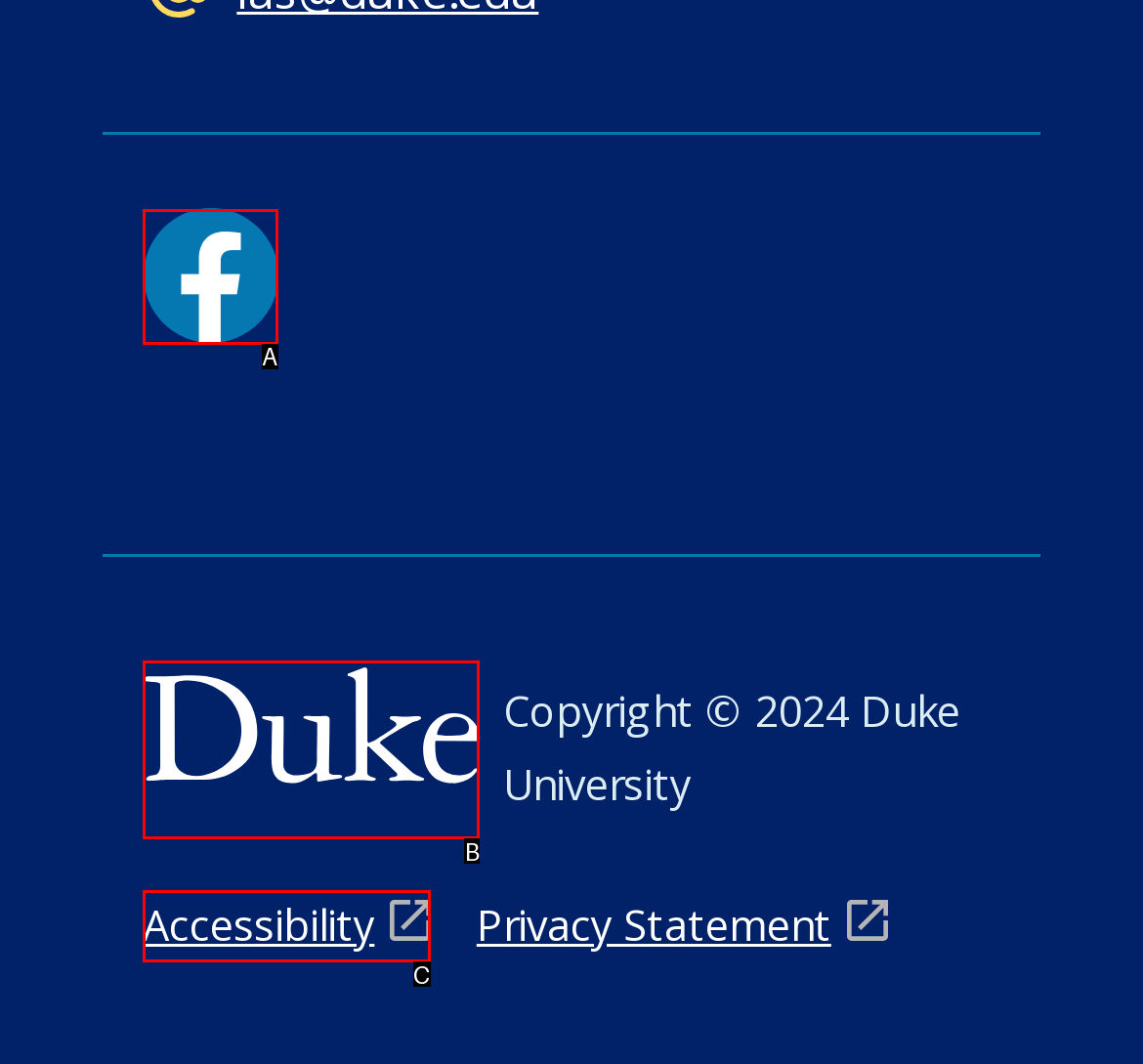Tell me which option best matches the description: Accessibility
Answer with the option's letter from the given choices directly.

C